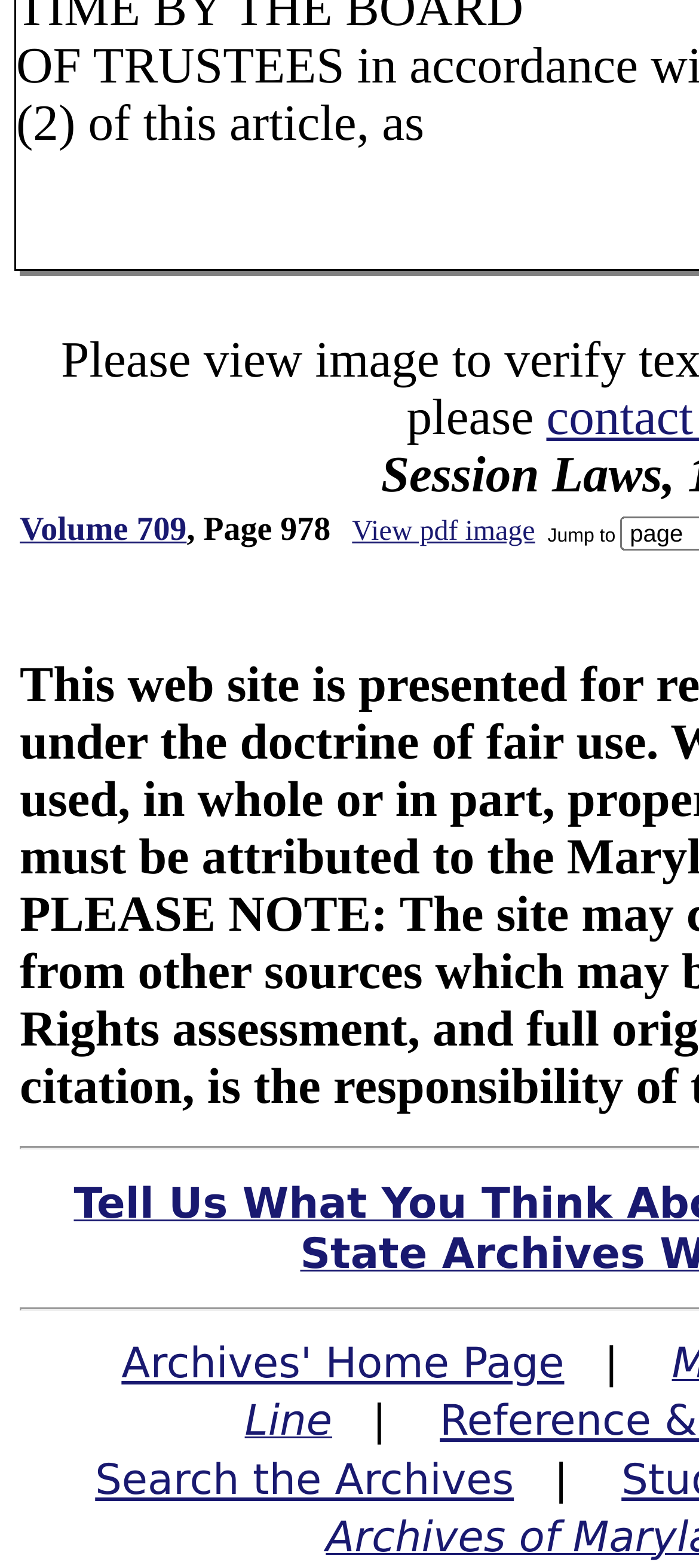Predict the bounding box of the UI element based on the description: "Archives' Home Page". The coordinates should be four float numbers between 0 and 1, formatted as [left, top, right, bottom].

[0.174, 0.854, 0.807, 0.886]